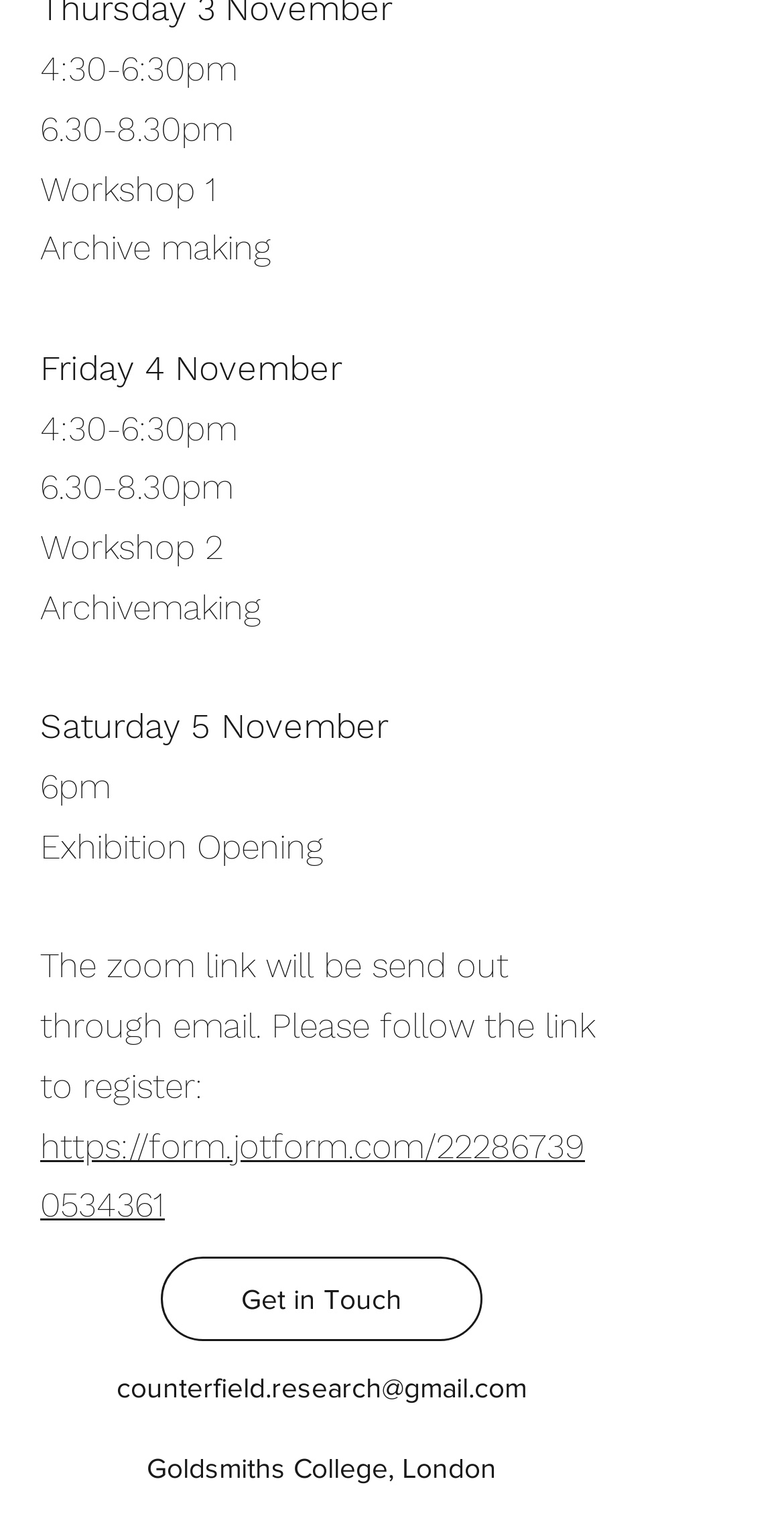Based on the element description: "Get in Touch", identify the UI element and provide its bounding box coordinates. Use four float numbers between 0 and 1, [left, top, right, bottom].

[0.205, 0.829, 0.615, 0.885]